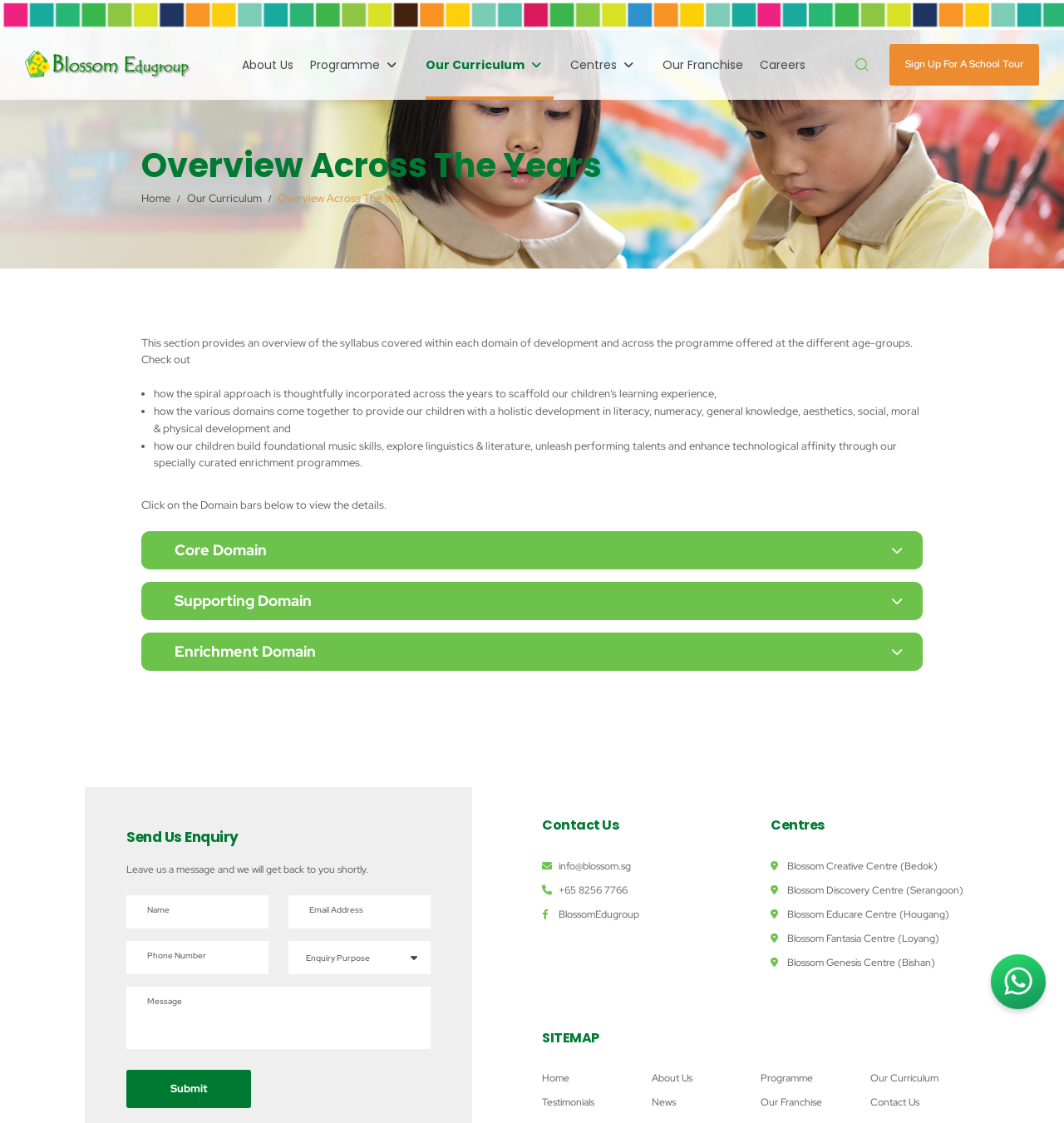Please specify the bounding box coordinates of the clickable section necessary to execute the following command: "Sign up for a school tour".

[0.836, 0.039, 0.977, 0.076]